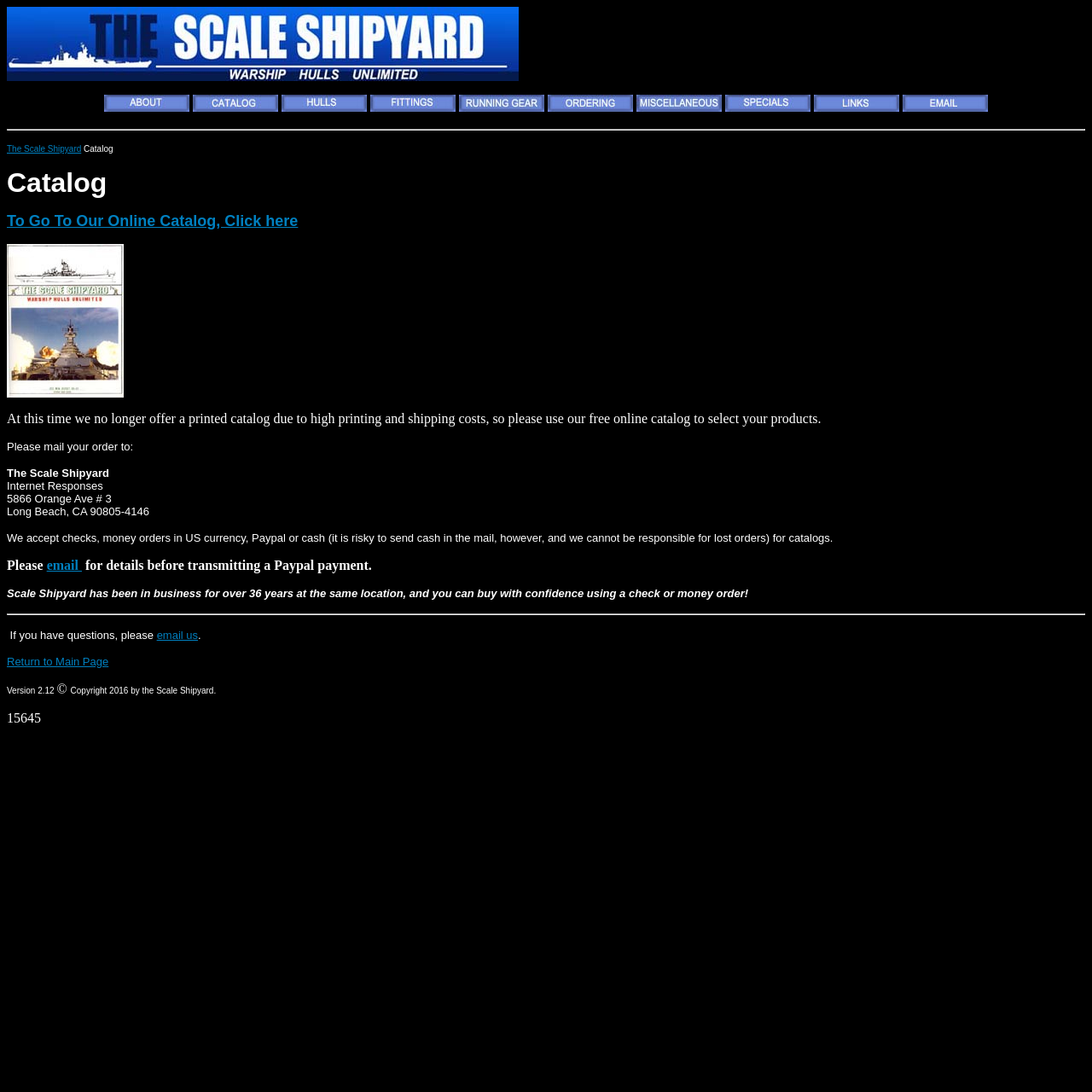What is the recommended way to contact the Scale Shipyard with questions?
Craft a detailed and extensive response to the question.

The webpage provides a link to email the Scale Shipyard for questions or details before transmitting a Paypal payment. It also mentions that customers can email the Scale Shipyard if they have questions.